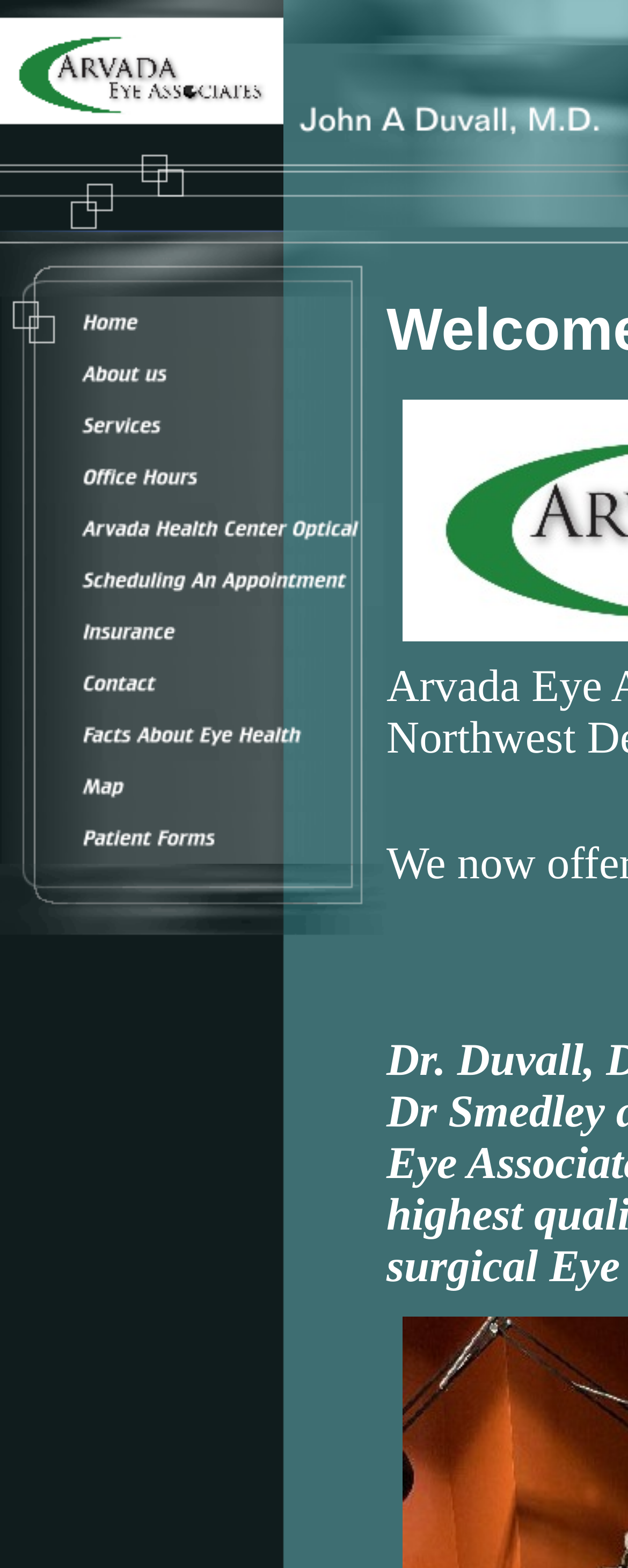Please give a one-word or short phrase response to the following question: 
What is the name of the doctor?

John Duvall